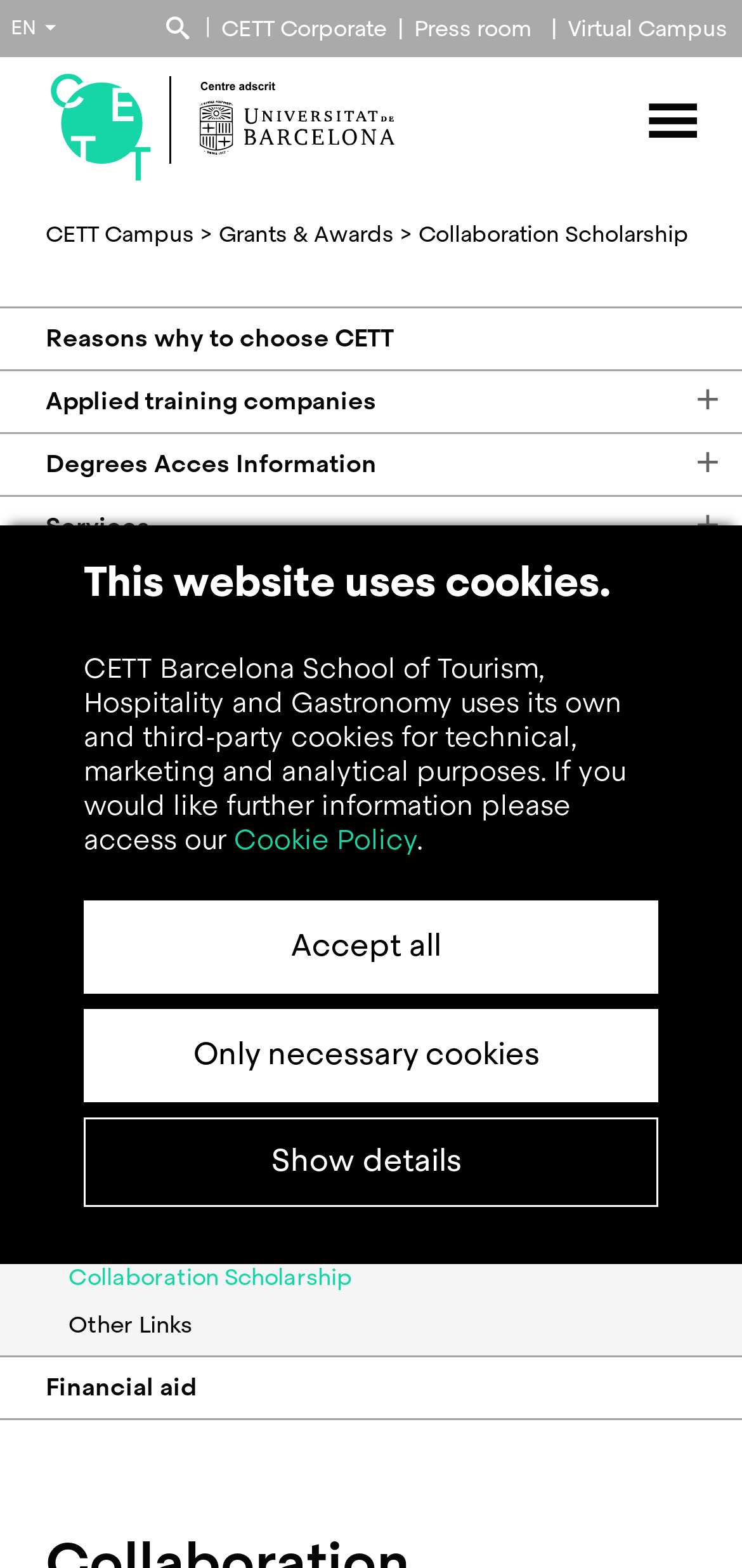Please provide a brief answer to the question using only one word or phrase: 
What is the language of the webpage?

EN